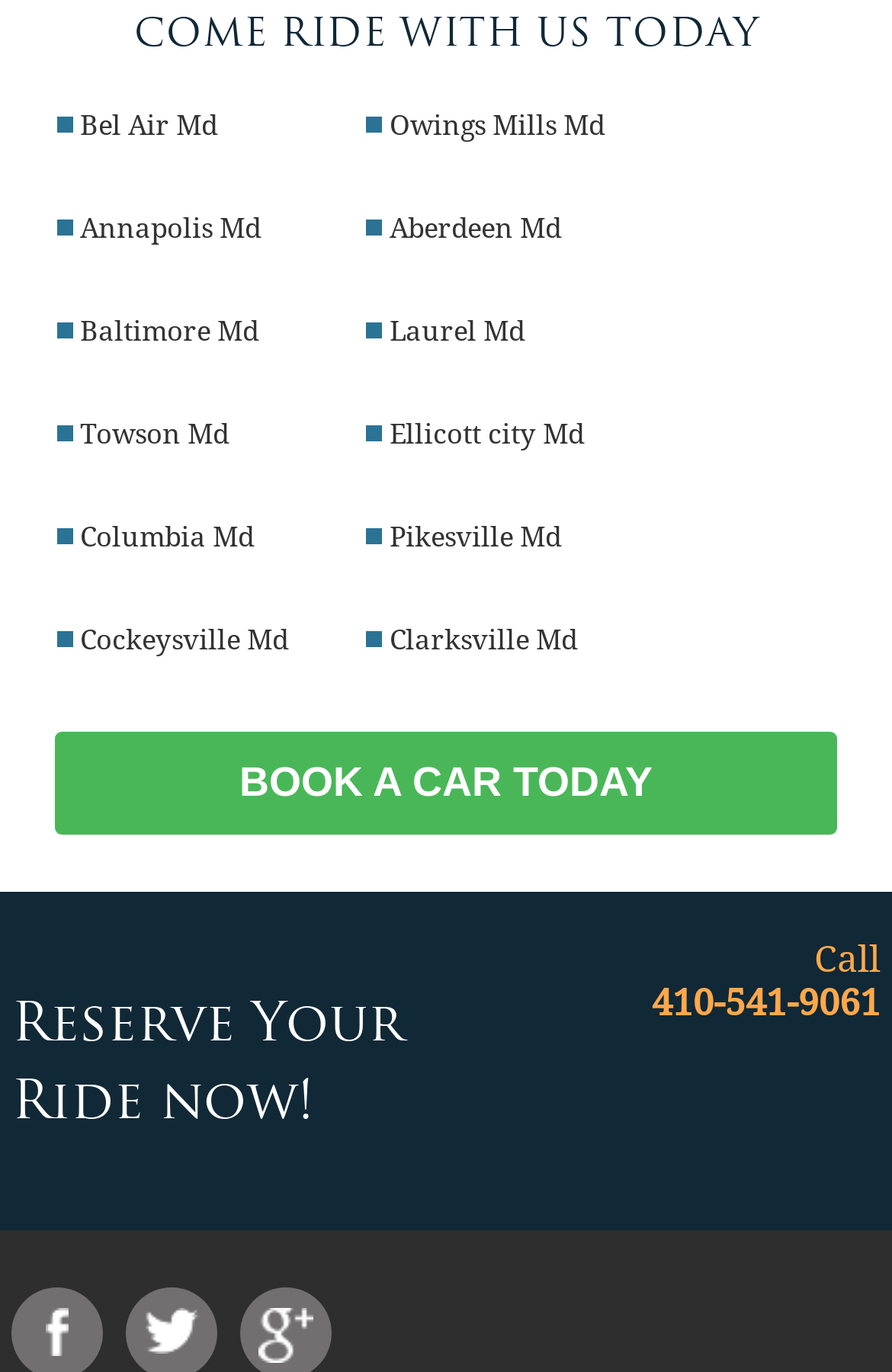Based on the element description "Ellicott city Md", predict the bounding box coordinates of the UI element.

[0.436, 0.305, 0.654, 0.328]